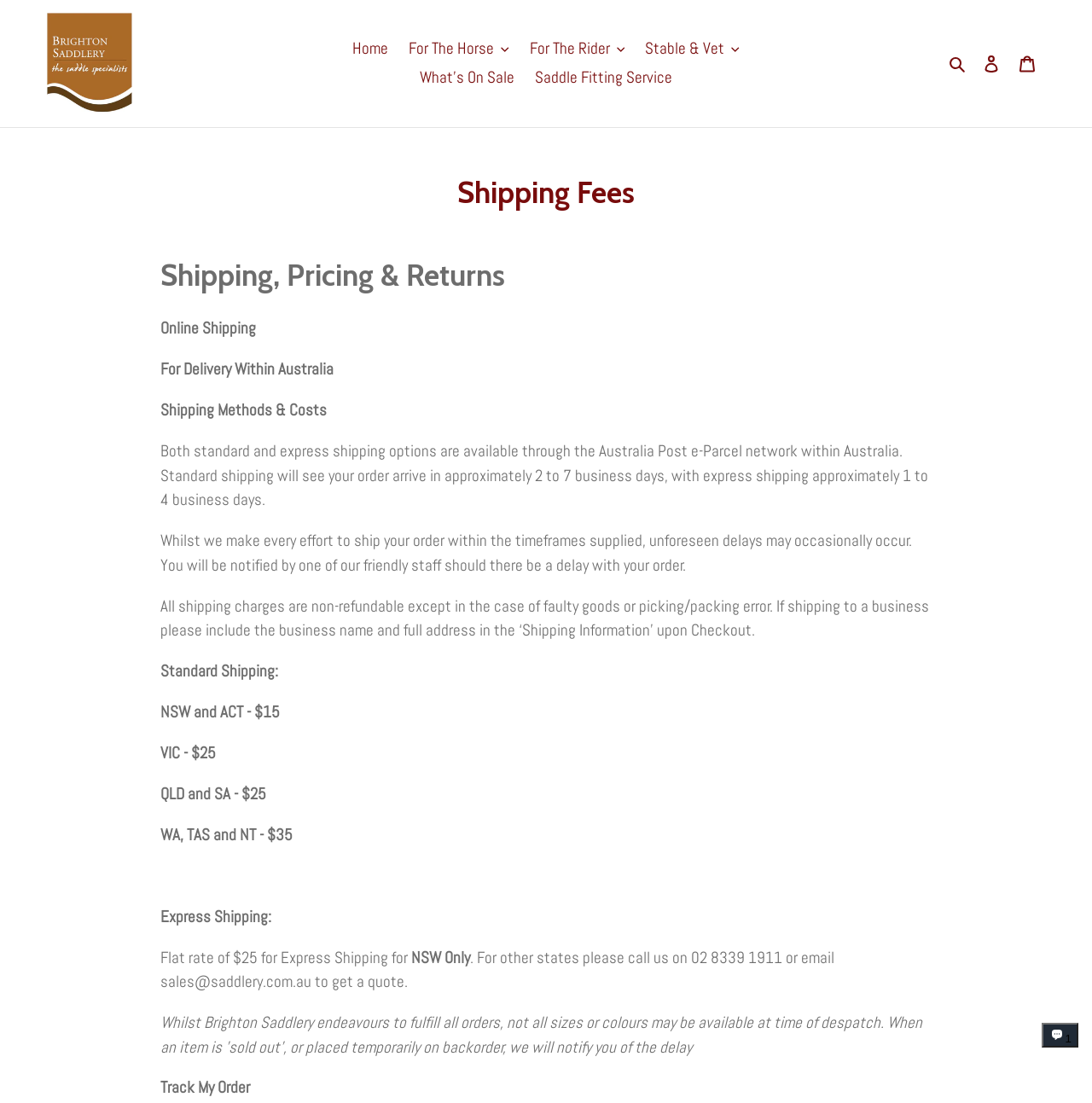Please specify the bounding box coordinates of the clickable region necessary for completing the following instruction: "Click on the 'Log in' link". The coordinates must consist of four float numbers between 0 and 1, i.e., [left, top, right, bottom].

[0.891, 0.039, 0.924, 0.076]